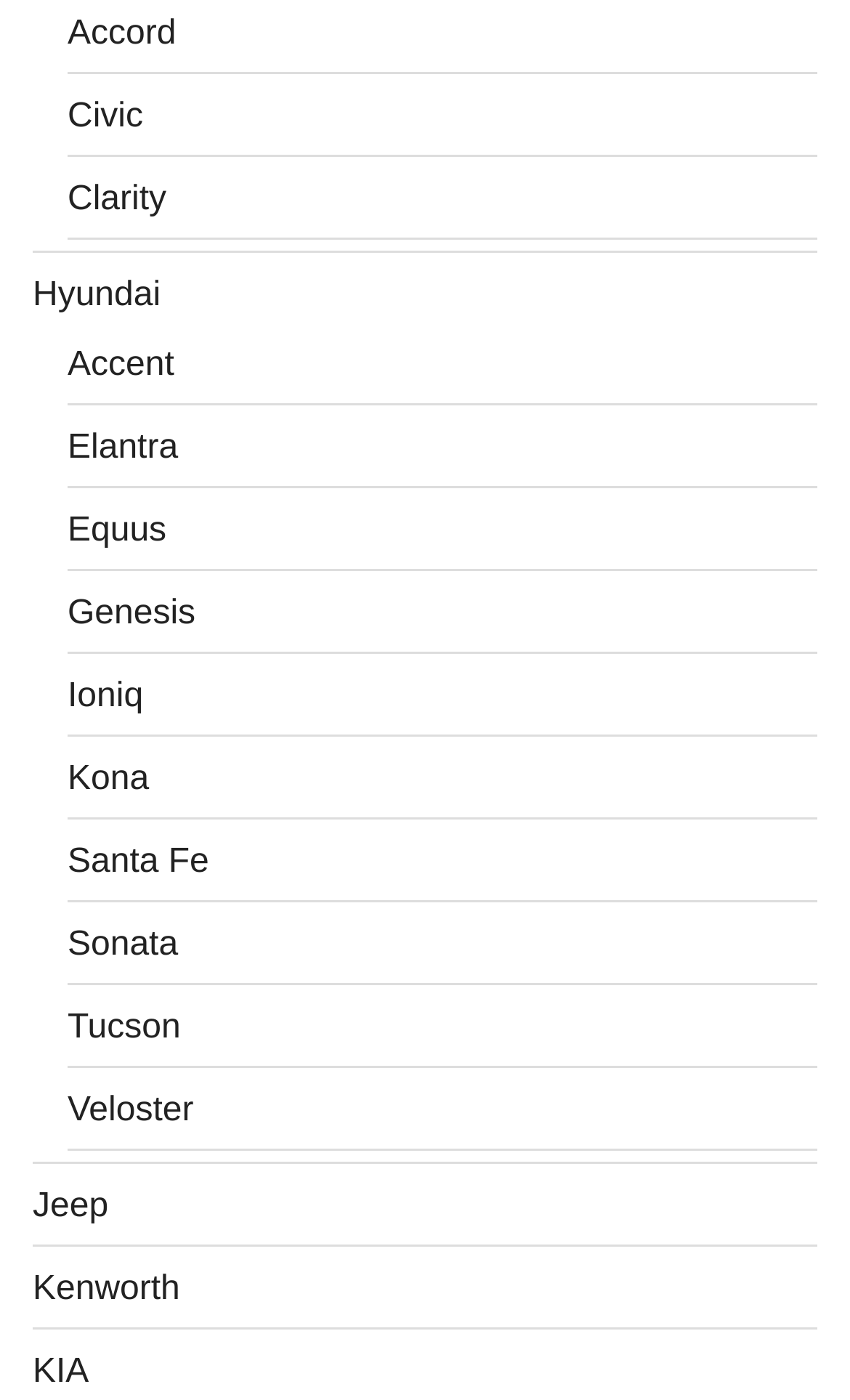Provide a one-word or short-phrase answer to the question:
What is the position of the 'Hyundai' link?

Above 'Accent'